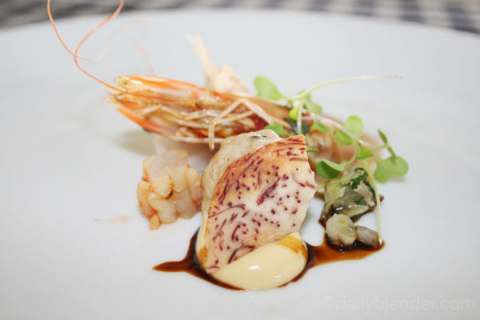Elaborate on the contents of the image in great detail.

The image showcases an elegantly plated dish featuring a variety of seafood. Prominent in the composition are two large shrimp with their vibrant orange shells partially peeled, elegantly arranged alongside delicate pieces of what appears to be fish or shellfish. The dish is garnished with fresh microgreens, adding a pop of color and a touch of sophistication. A rich sauce, likely a reduction or glaze, is artfully drizzled on the plate, enhancing the visual appeal and depth of flavor. This presentation exemplifies a fine dining experience, emphasizing both aesthetics and culinary artistry.